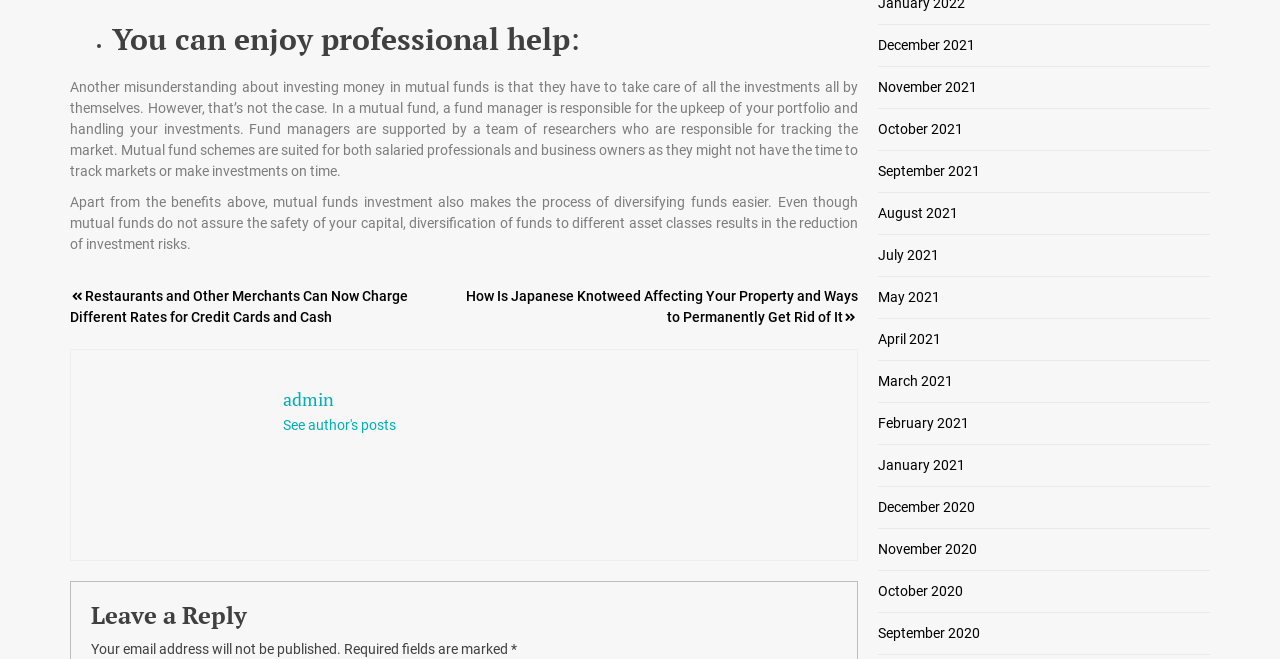Please specify the bounding box coordinates in the format (top-left x, top-left y, bottom-right x, bottom-right y), with all values as floating point numbers between 0 and 1. Identify the bounding box of the UI element described by: See author's posts

[0.221, 0.633, 0.309, 0.657]